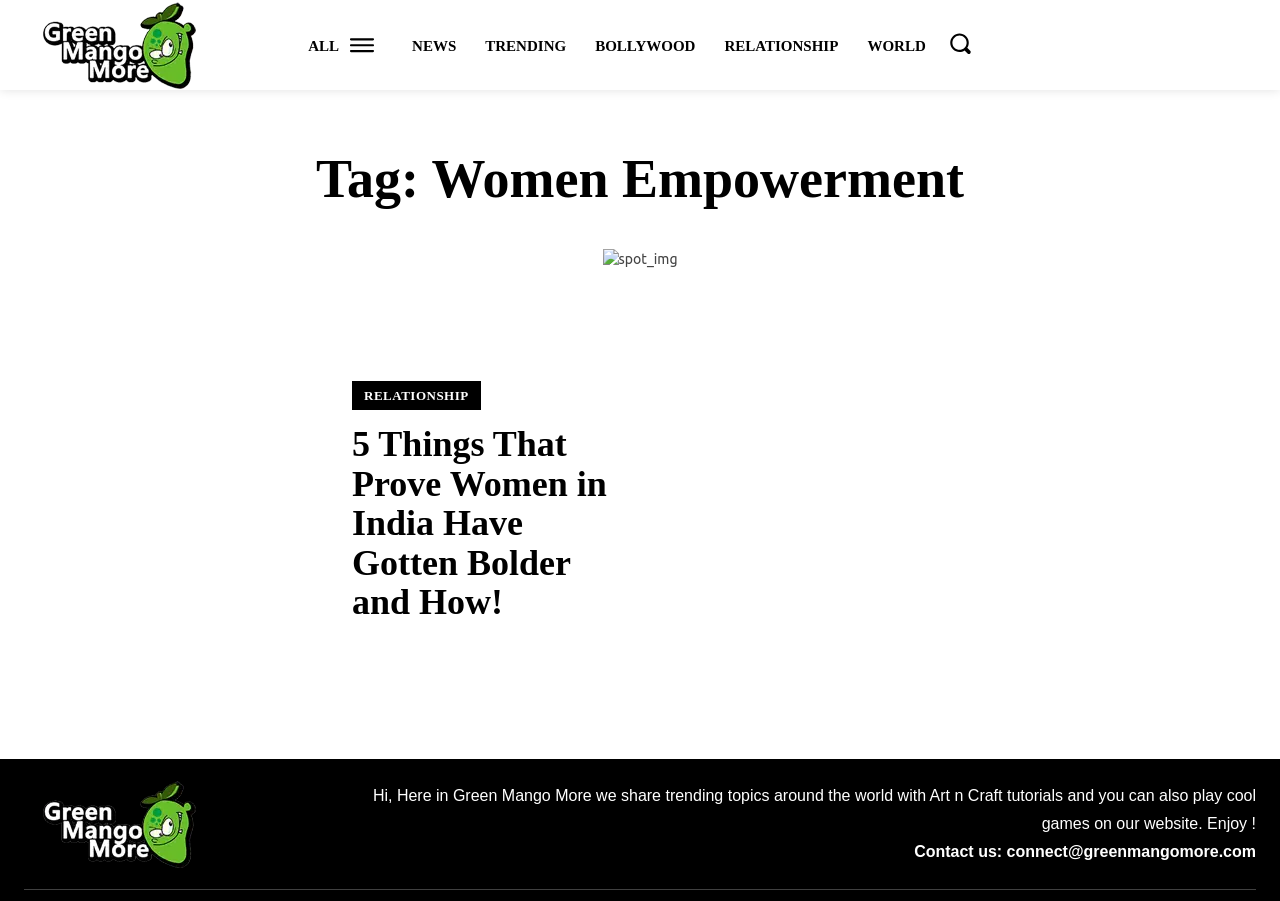Based on the element description aria-label="Search", identify the bounding box of the UI element in the given webpage screenshot. The coordinates should be in the format (top-left x, top-left y, bottom-right x, bottom-right y) and must be between 0 and 1.

[0.74, 0.034, 0.759, 0.061]